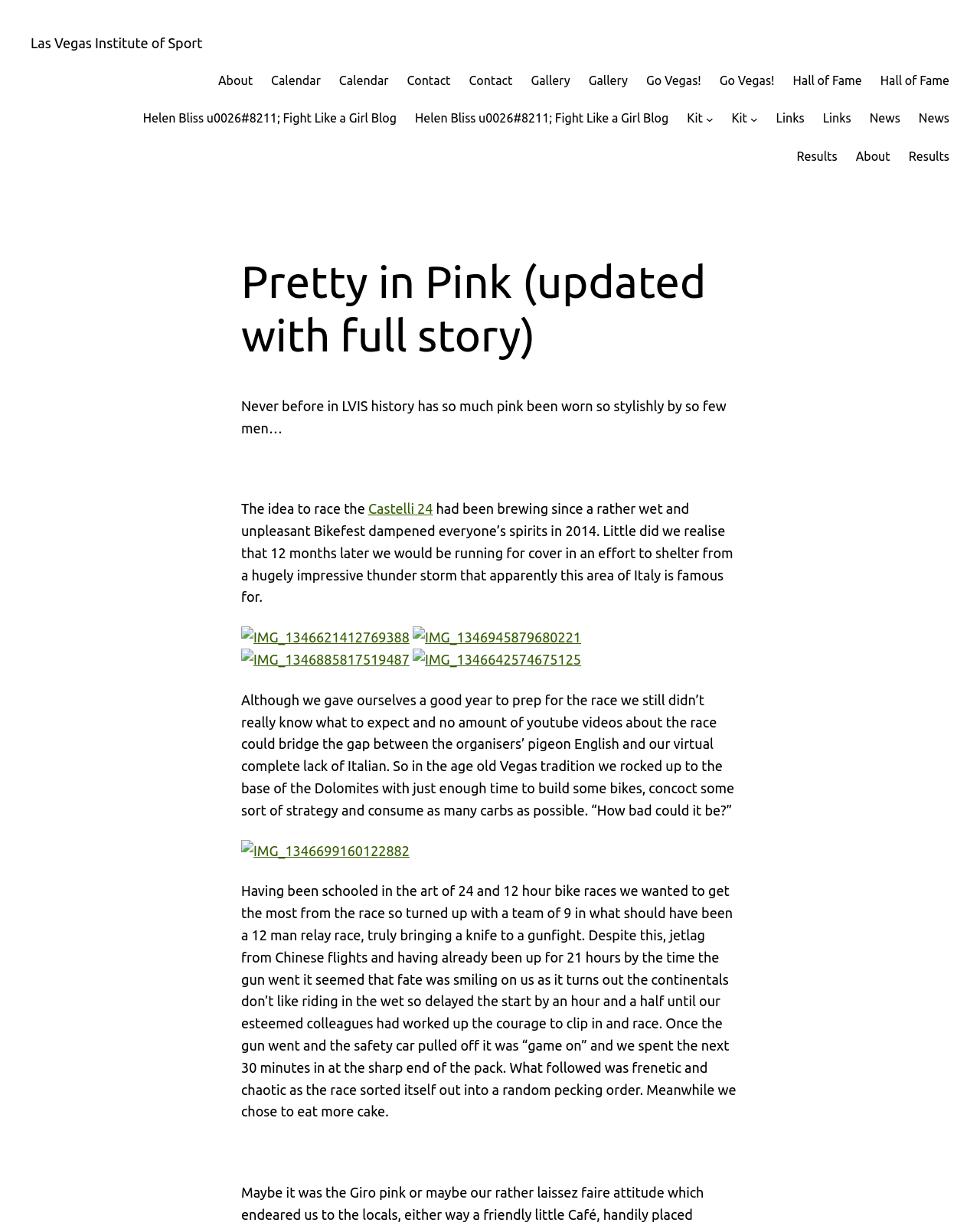What is the color worn by the men in the story?
Respond with a short answer, either a single word or a phrase, based on the image.

Pink